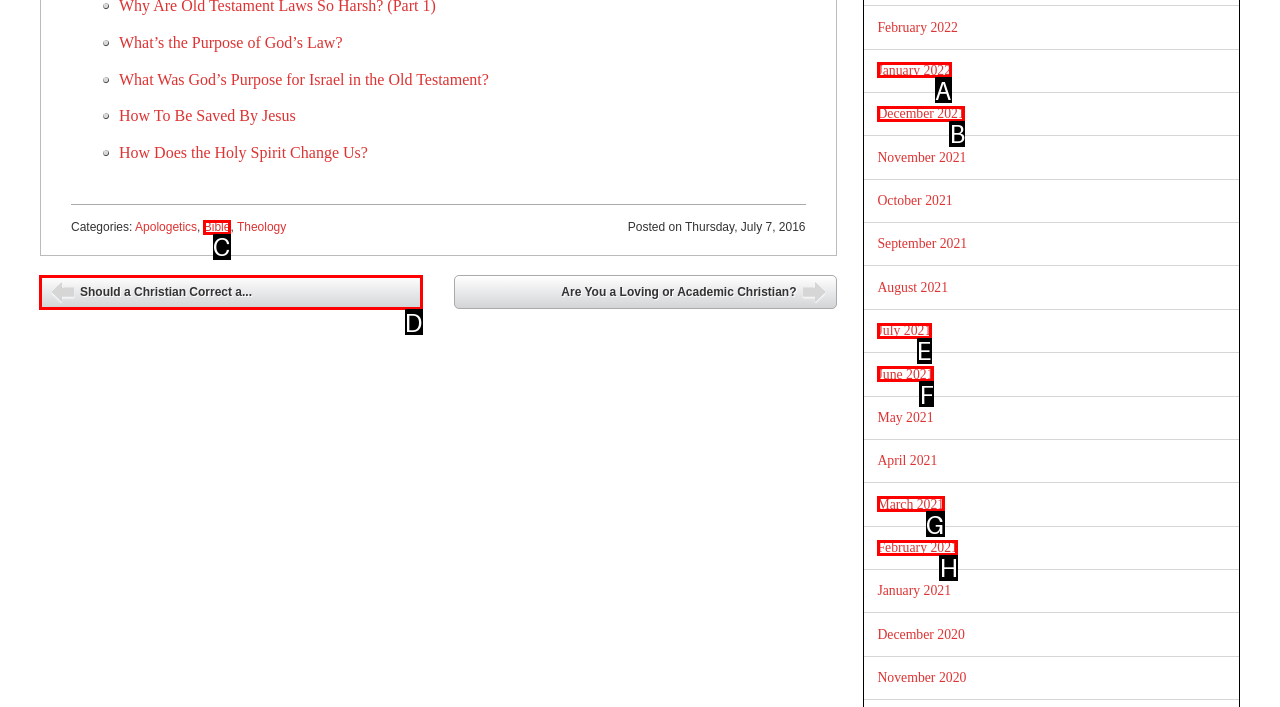From the given options, tell me which letter should be clicked to complete this task: Read previous post
Answer with the letter only.

D